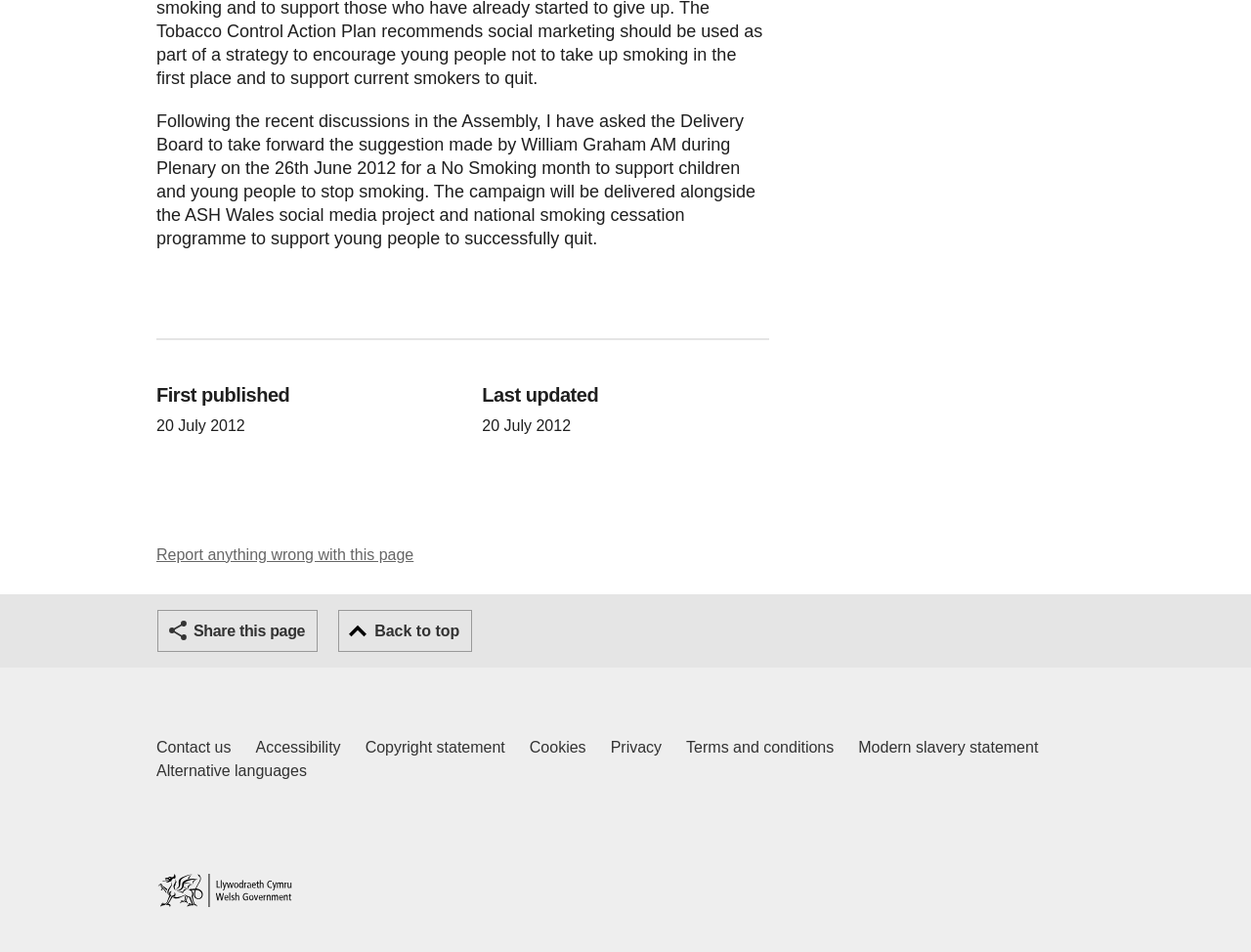Extract the bounding box coordinates of the UI element described by: "gnc weight loss pills mens". The coordinates should include four float numbers ranging from 0 to 1, e.g., [left, top, right, bottom].

None